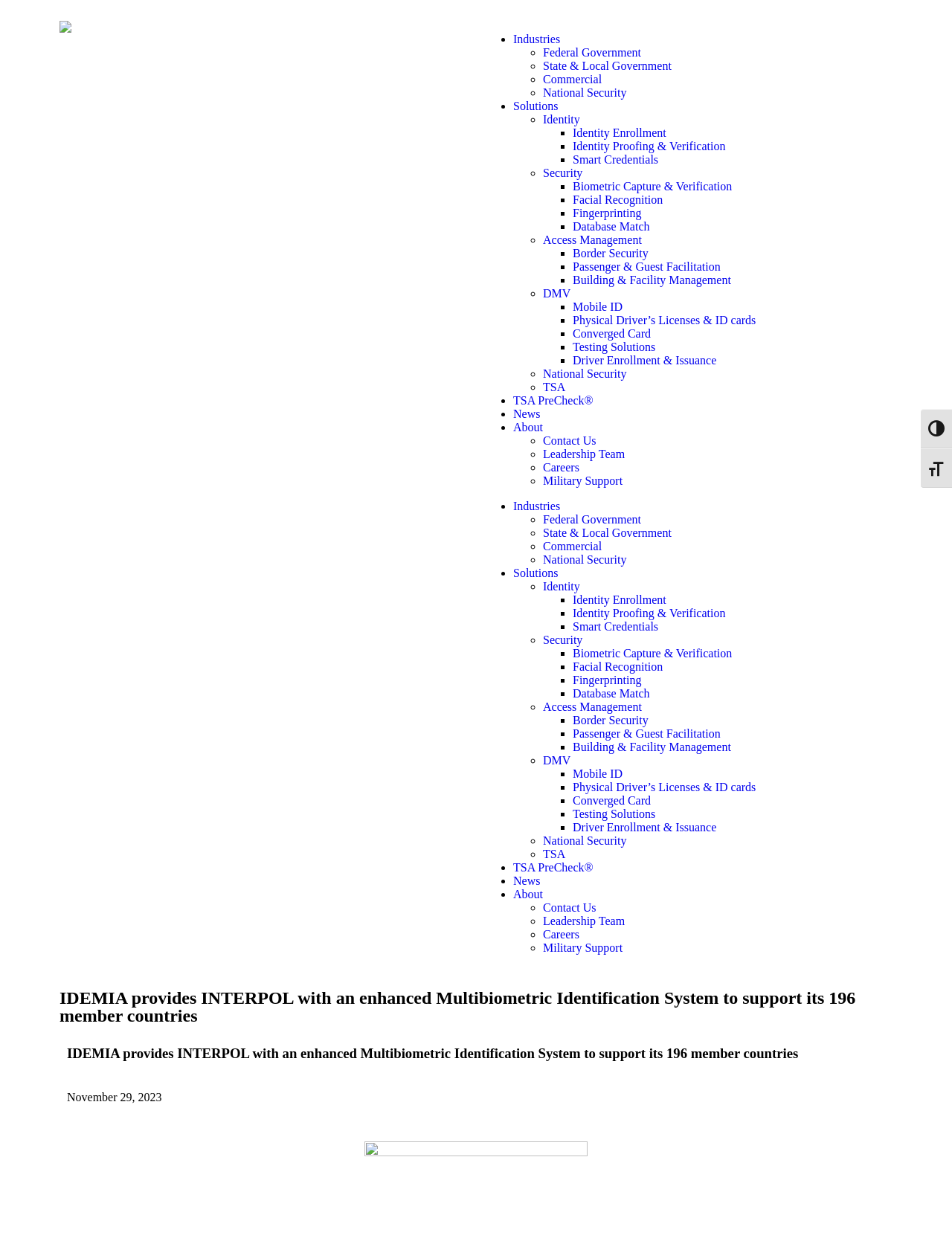Using the description: "Toggle High Contrast", identify the bounding box of the corresponding UI element in the screenshot.

[0.967, 0.329, 1.0, 0.36]